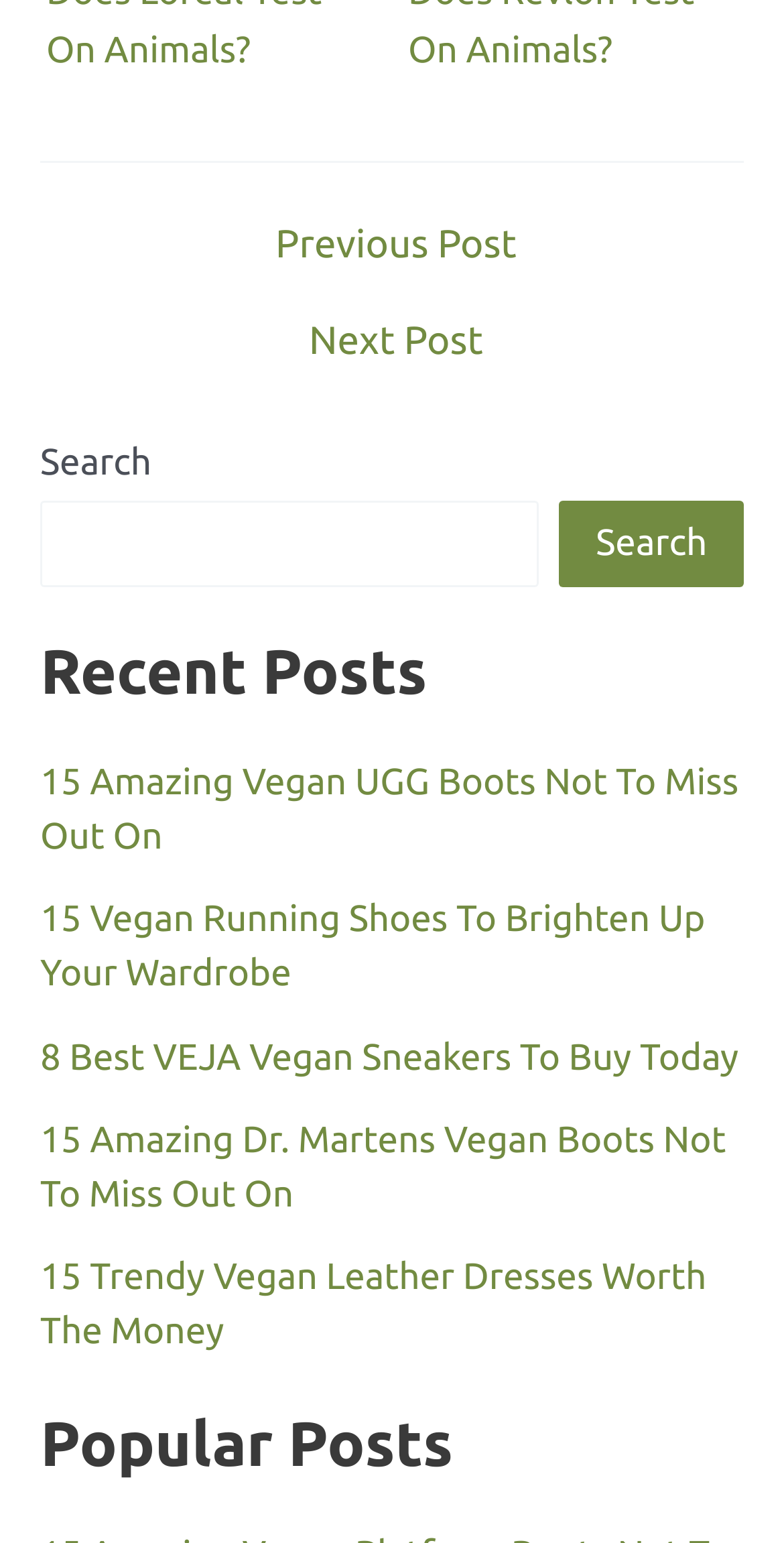Please identify the bounding box coordinates of the element's region that needs to be clicked to fulfill the following instruction: "Explore 15 Trendy Vegan Leather Dresses Worth The Money". The bounding box coordinates should consist of four float numbers between 0 and 1, i.e., [left, top, right, bottom].

[0.051, 0.814, 0.901, 0.876]